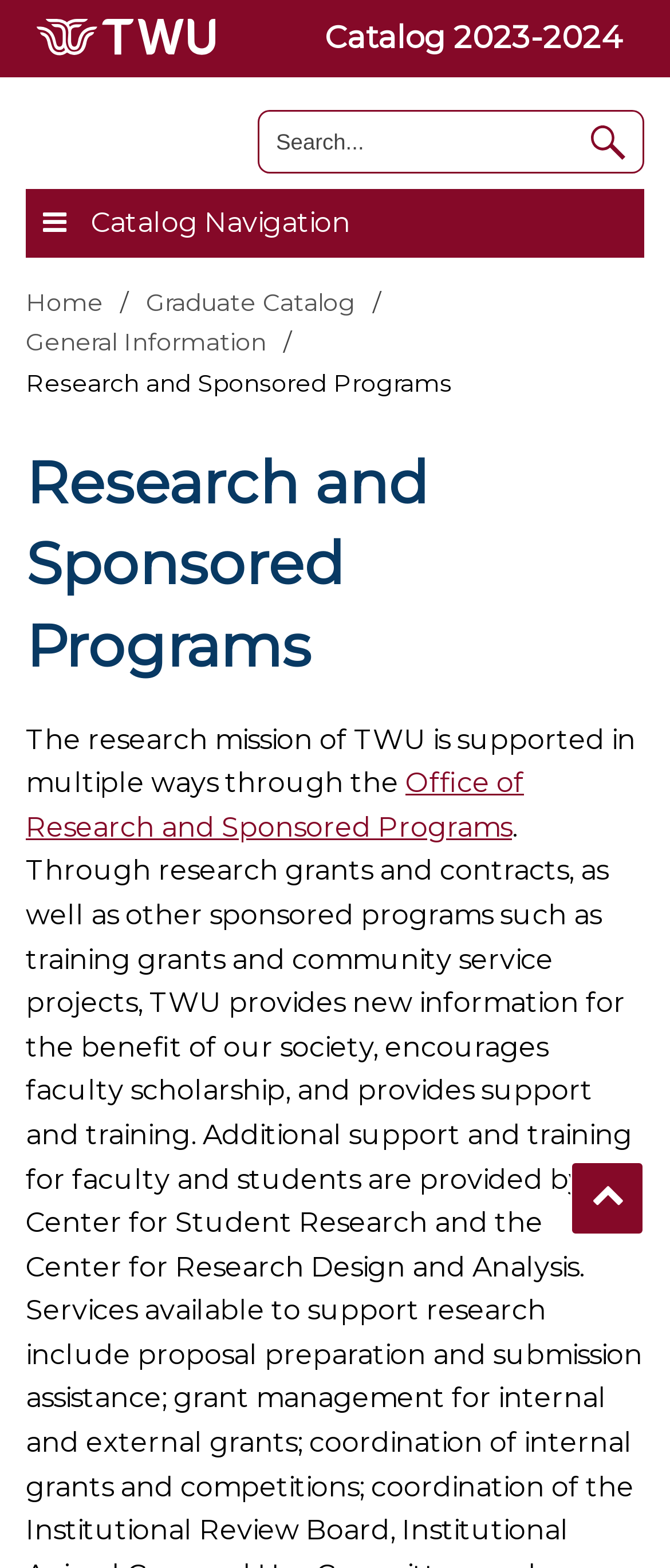Please predict the bounding box coordinates of the element's region where a click is necessary to complete the following instruction: "Search the catalog". The coordinates should be represented by four float numbers between 0 and 1, i.e., [left, top, right, bottom].

[0.384, 0.07, 0.855, 0.111]